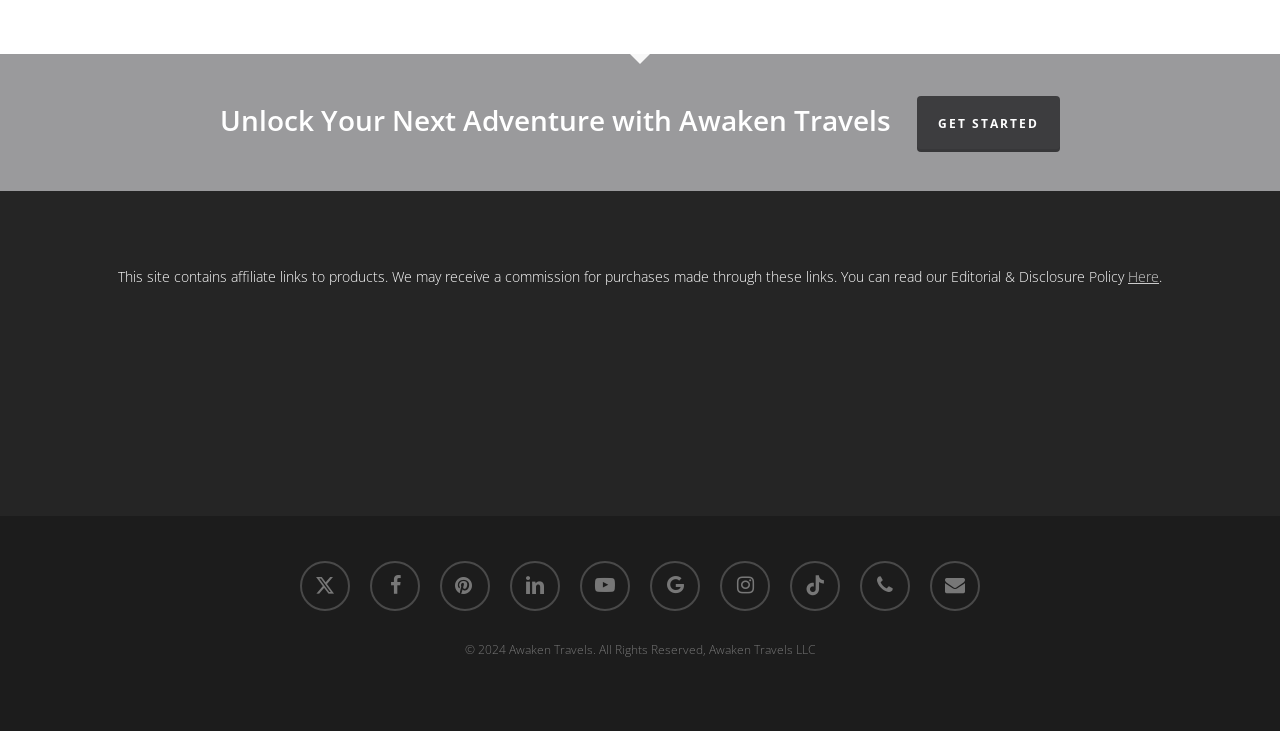From the webpage screenshot, identify the region described by 07956 636 980. Provide the bounding box coordinates as (top-left x, top-left y, bottom-right x, bottom-right y), with each value being a floating point number between 0 and 1.

None